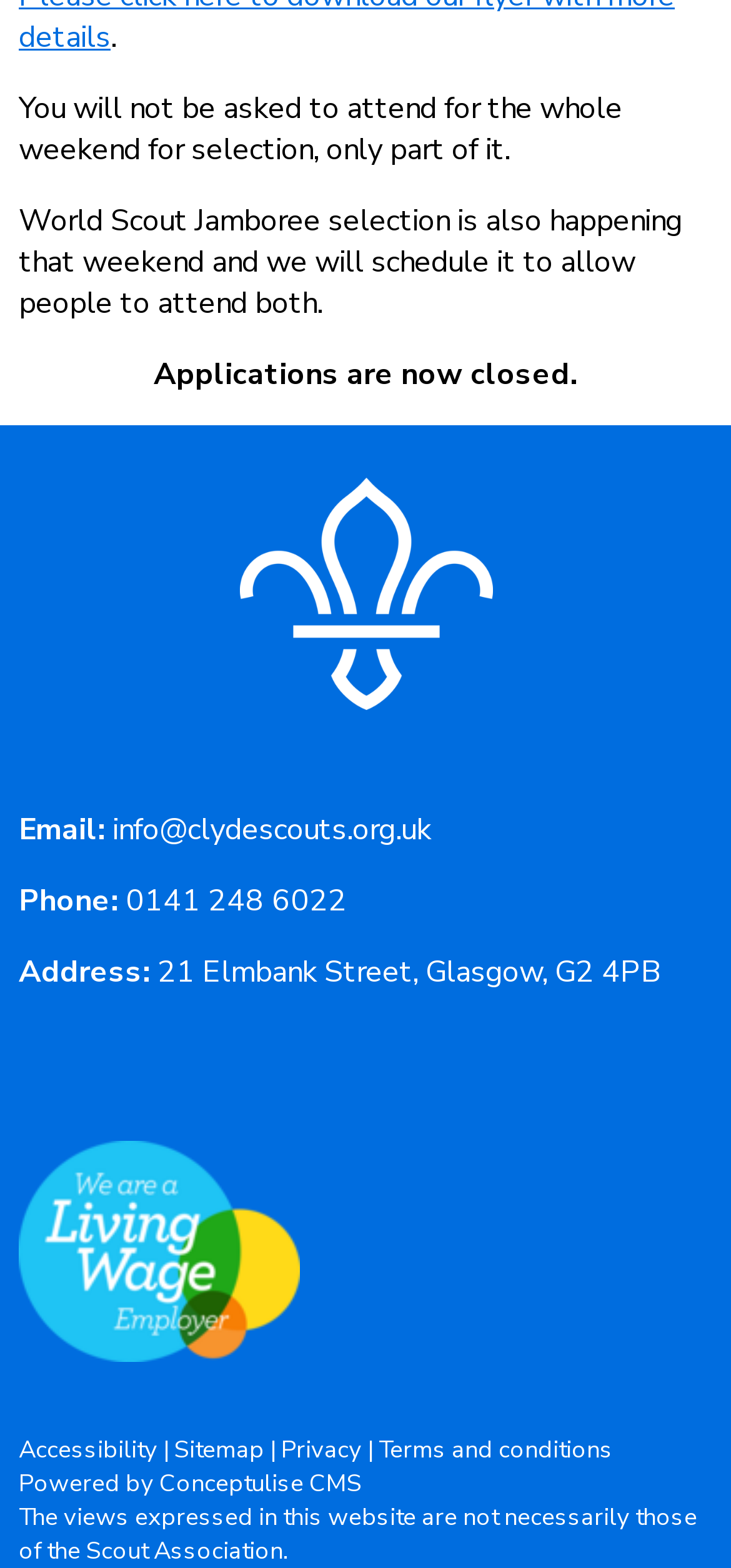What is the address?
Provide a short answer using one word or a brief phrase based on the image.

21 Elmbank Street, Glasgow, G2 4PB